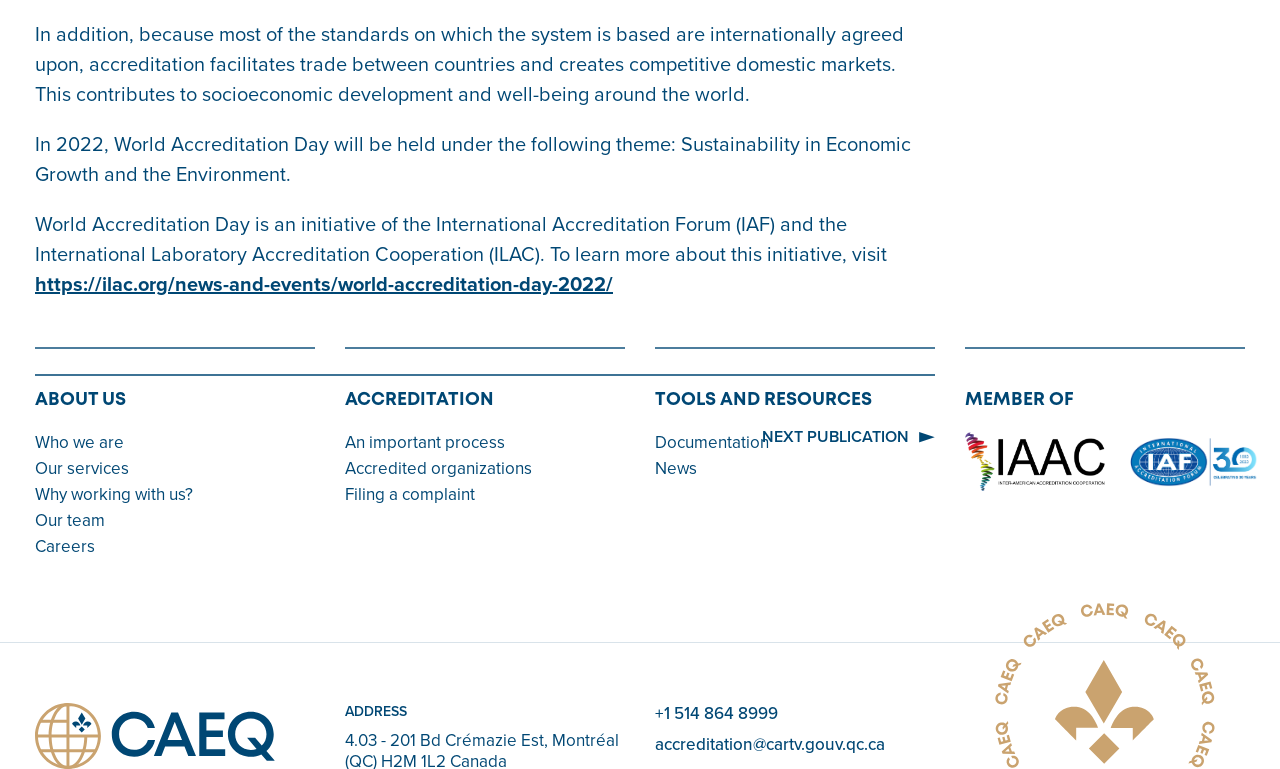What organizations is this webpage a member of?
Answer with a single word or short phrase according to what you see in the image.

IAF and ILAC